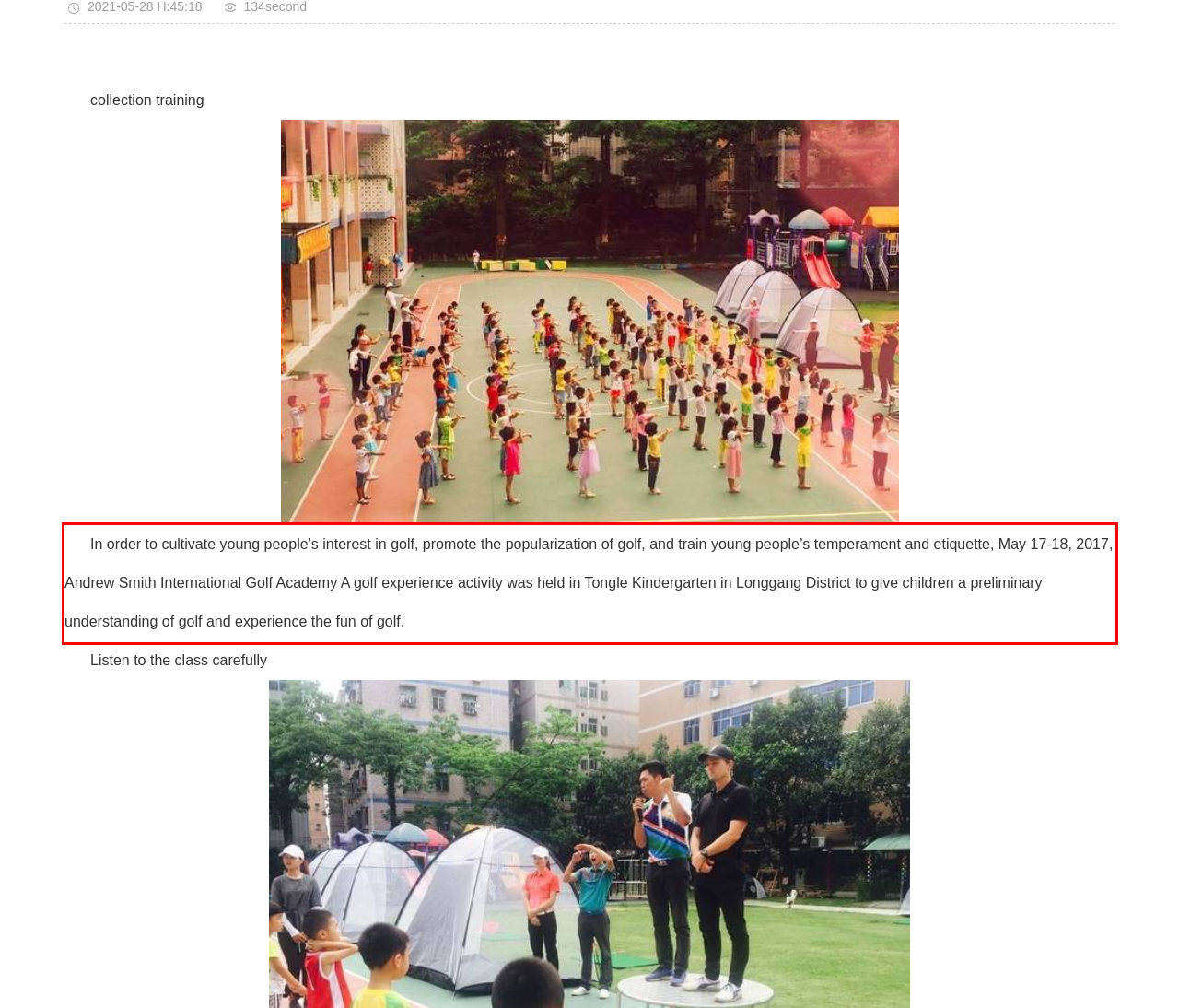Given the screenshot of a webpage, identify the red rectangle bounding box and recognize the text content inside it, generating the extracted text.

In order to cultivate young people’s interest in golf, promote the popularization of golf, and train young people’s temperament and etiquette, May 17-18, 2017, Andrew Smith International Golf Academy A golf experience activity was held in Tongle Kindergarten in Longgang District to give children a preliminary understanding of golf and experience the fun of golf.